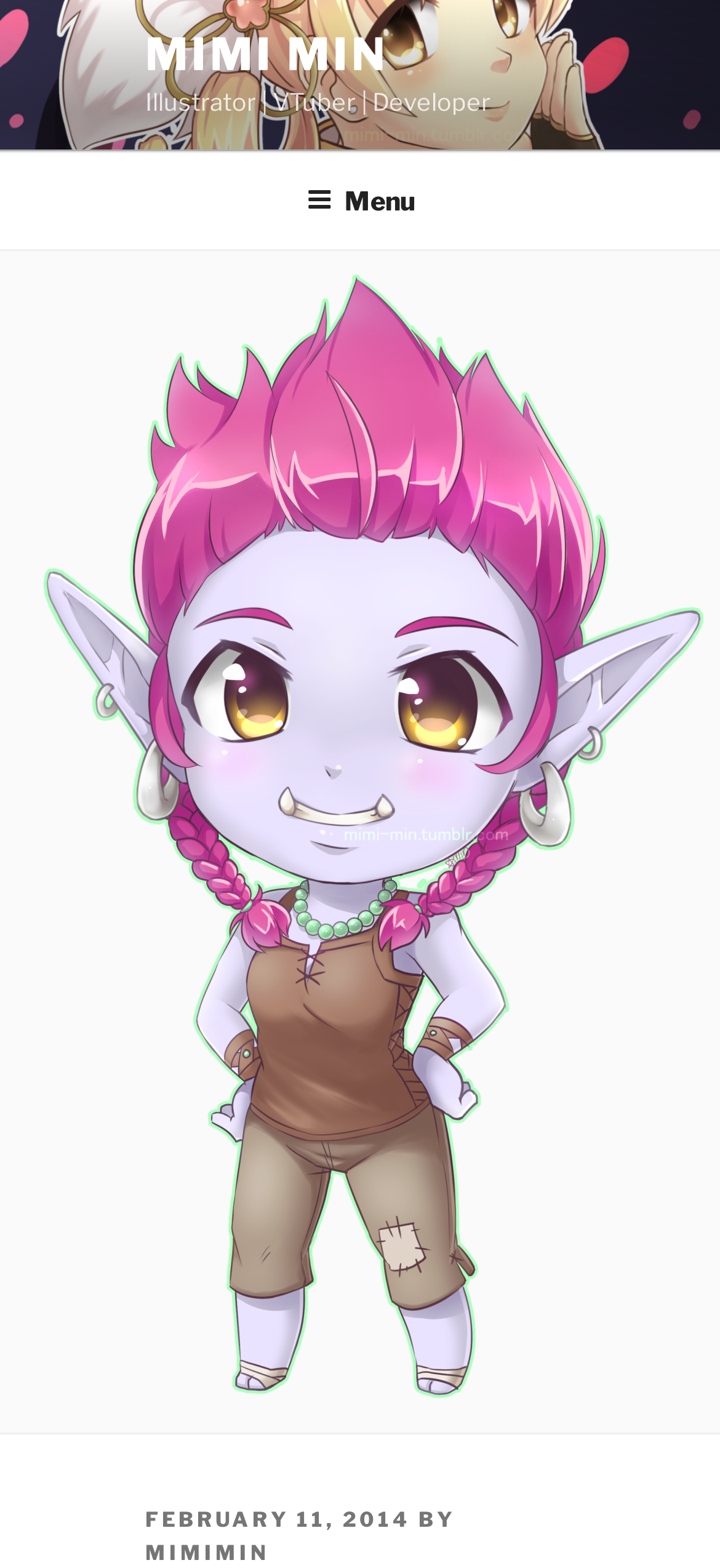How many menu items are in the top menu?
Answer with a single word or short phrase according to what you see in the image.

1